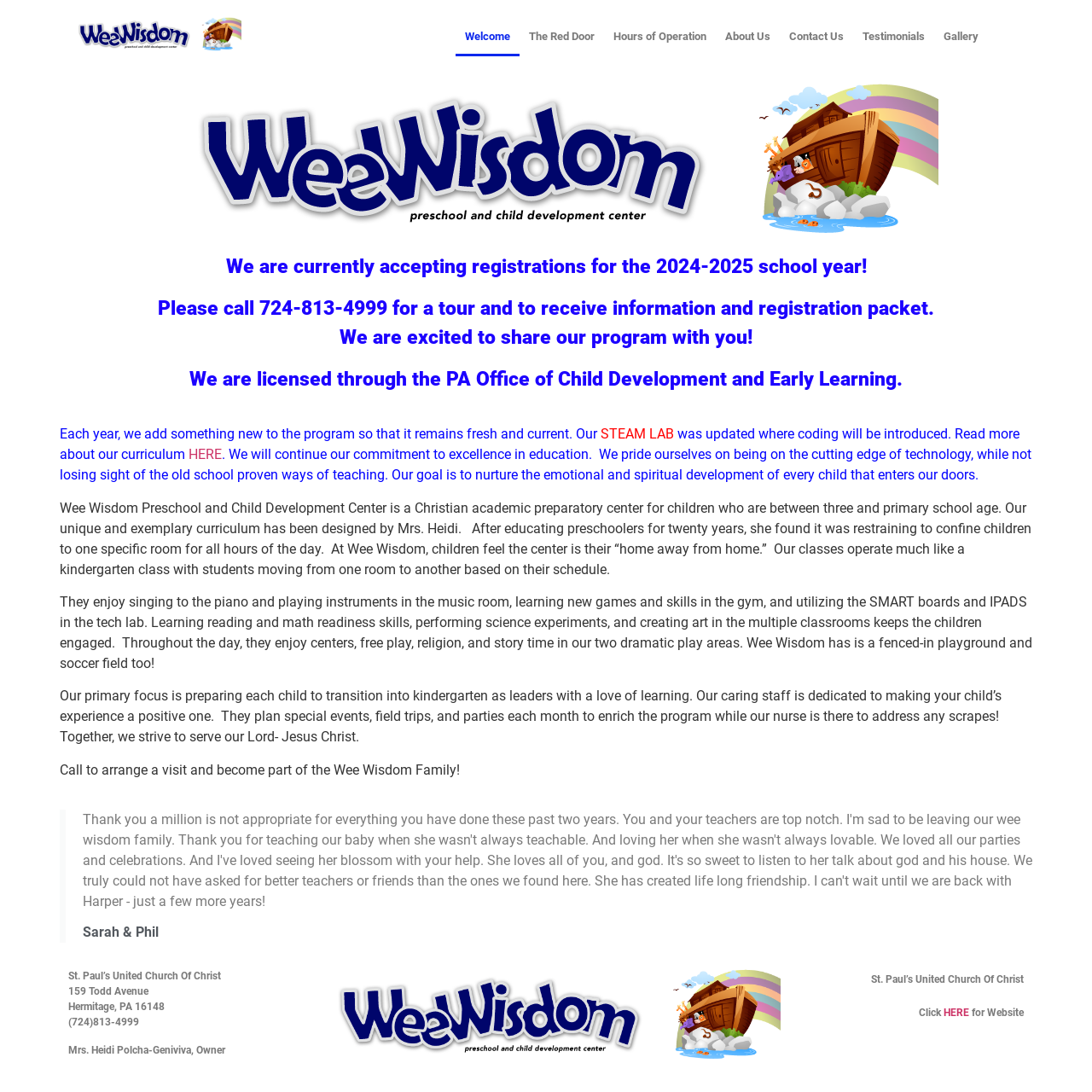Determine the coordinates of the bounding box for the clickable area needed to execute this instruction: "Click the logo".

[0.062, 0.016, 0.221, 0.047]